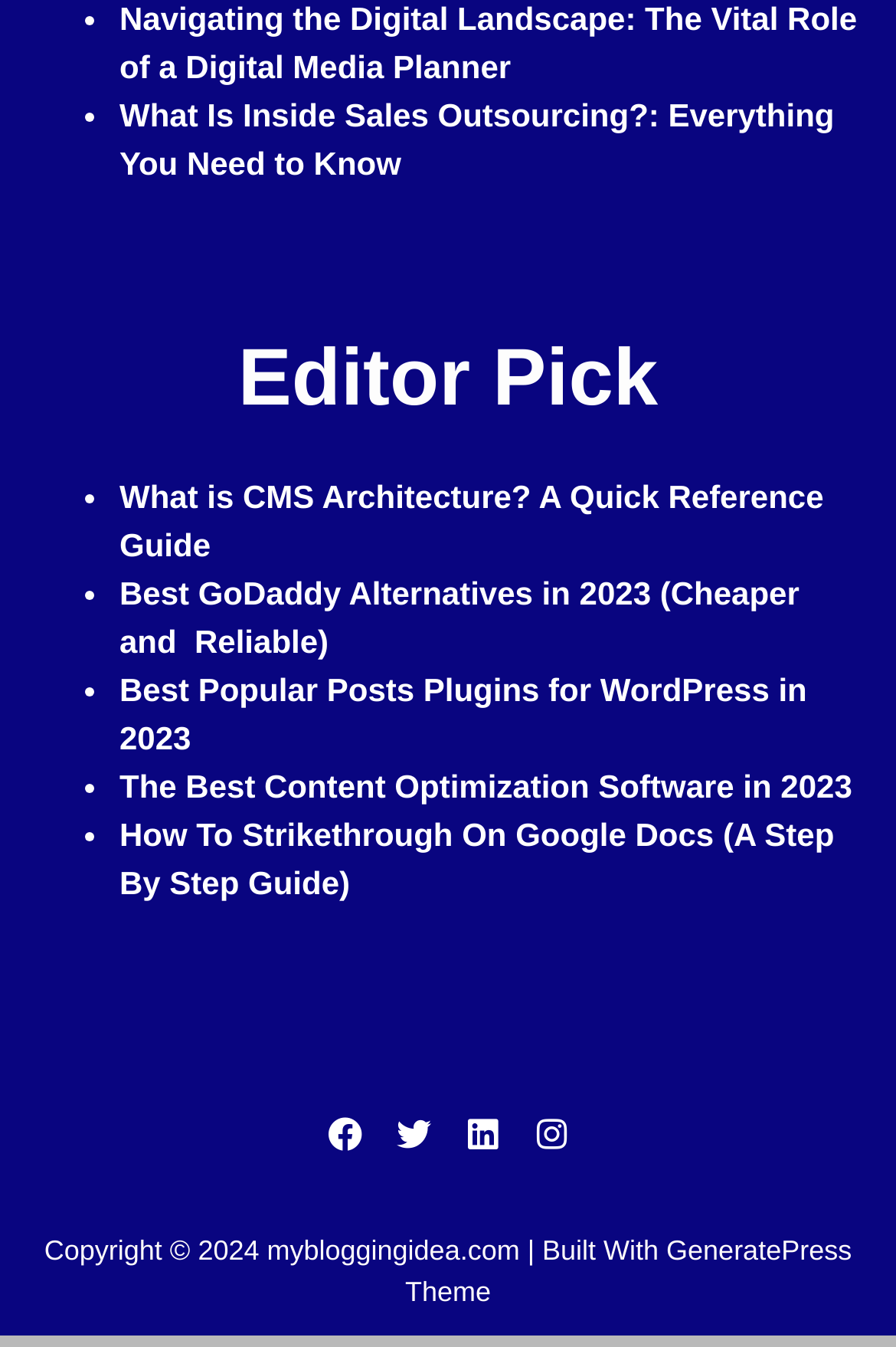What is the year of the copyright?
Please give a detailed answer to the question using the information shown in the image.

I read the copyright text at the bottom of the page, which mentions 'Copyright © 2024 mybloggingidea.com'.